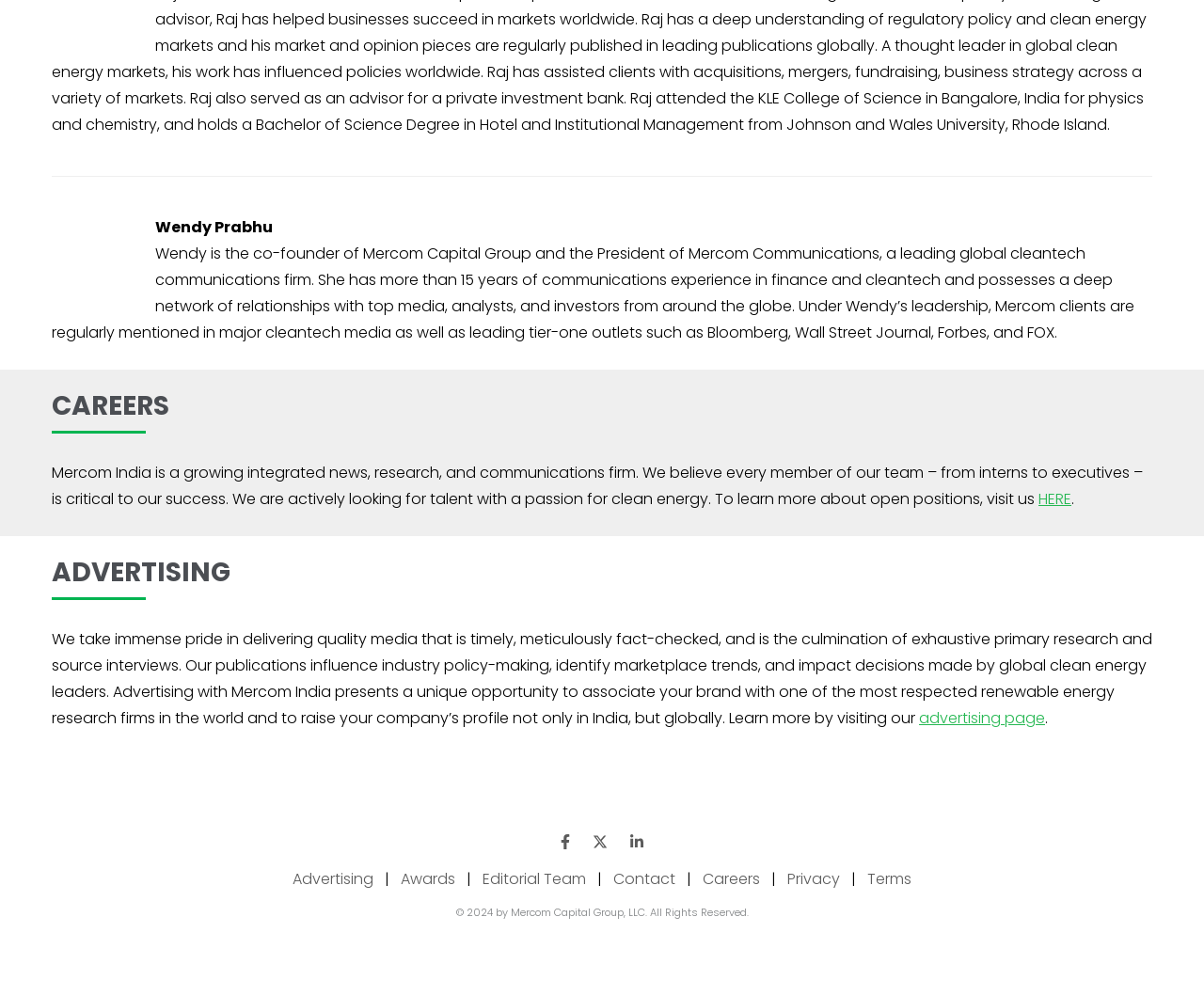Please find the bounding box coordinates of the clickable region needed to complete the following instruction: "Visit the advertising page". The bounding box coordinates must consist of four float numbers between 0 and 1, i.e., [left, top, right, bottom].

[0.763, 0.71, 0.868, 0.732]